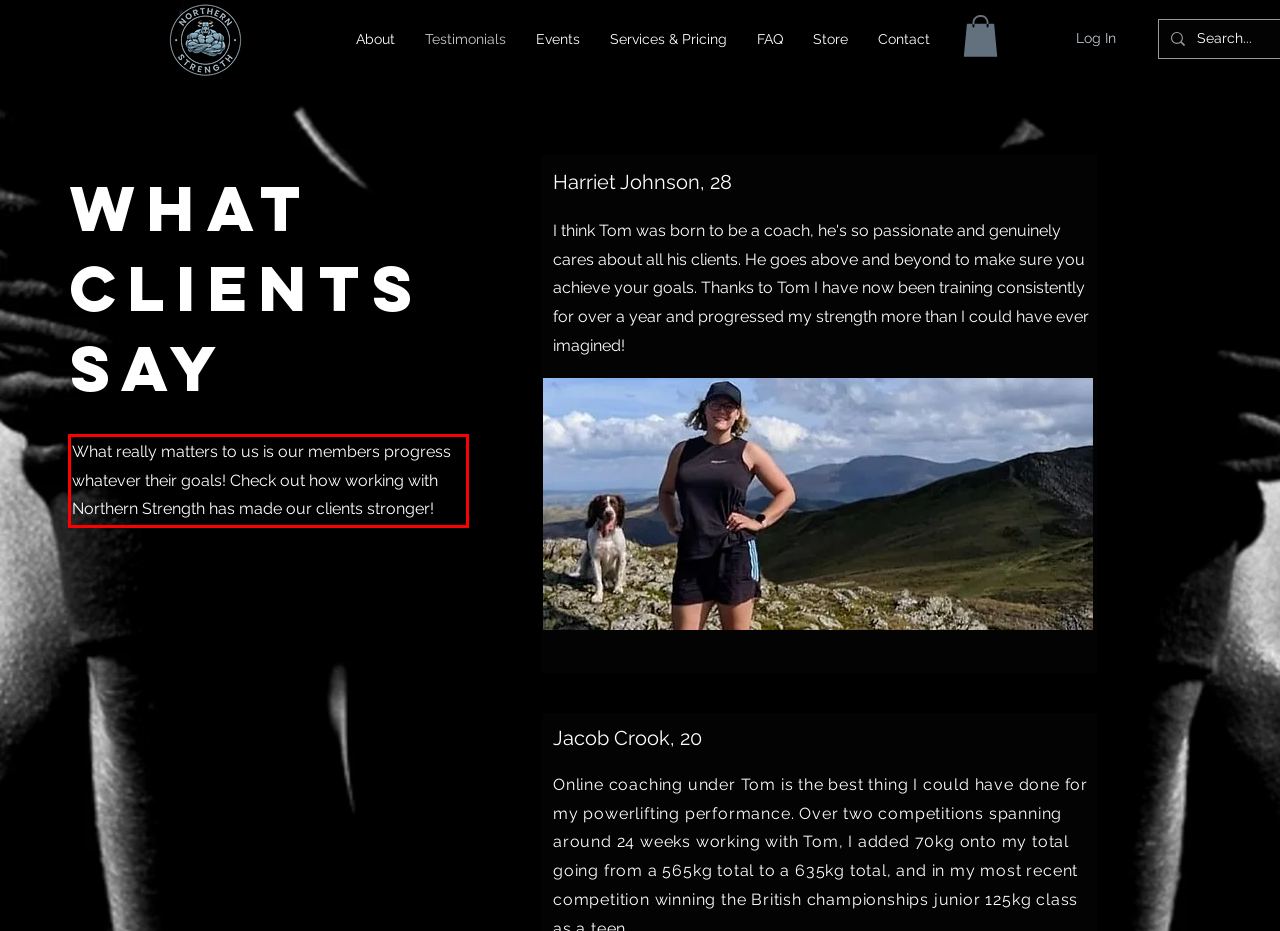You have a screenshot of a webpage, and there is a red bounding box around a UI element. Utilize OCR to extract the text within this red bounding box.

What really matters to us is our members progress whatever their goals! Check out how working with Northern Strength has made our clients stronger!